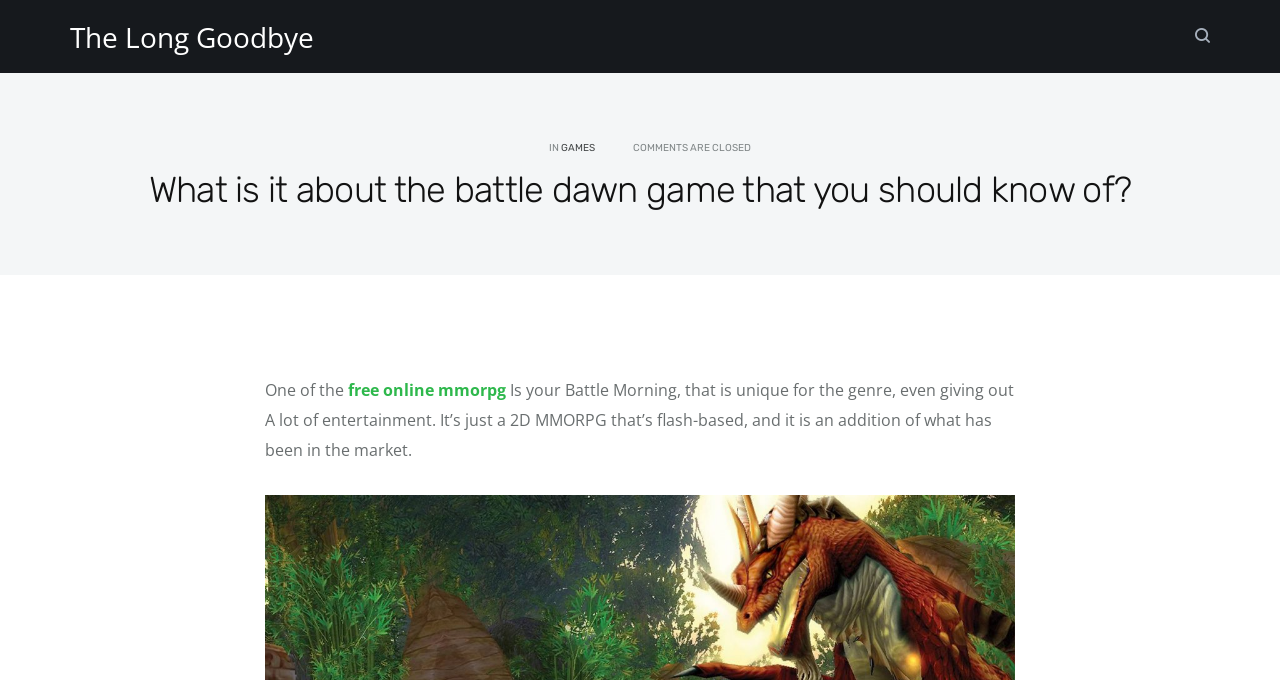Provide a short answer to the following question with just one word or phrase: What is unique about Battle Dawn?

Morning